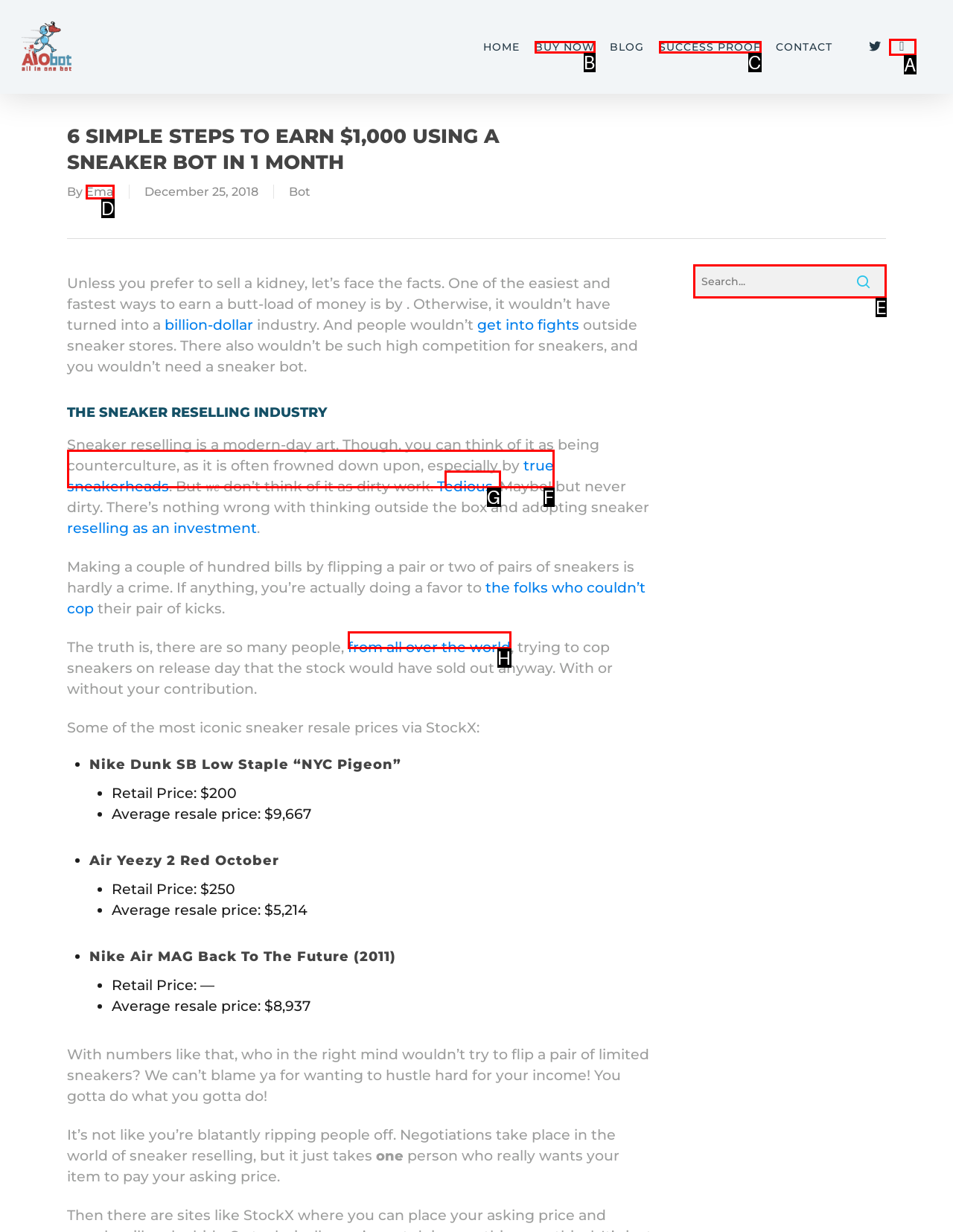Choose the letter that corresponds to the correct button to accomplish the task: Search for something
Reply with the letter of the correct selection only.

E